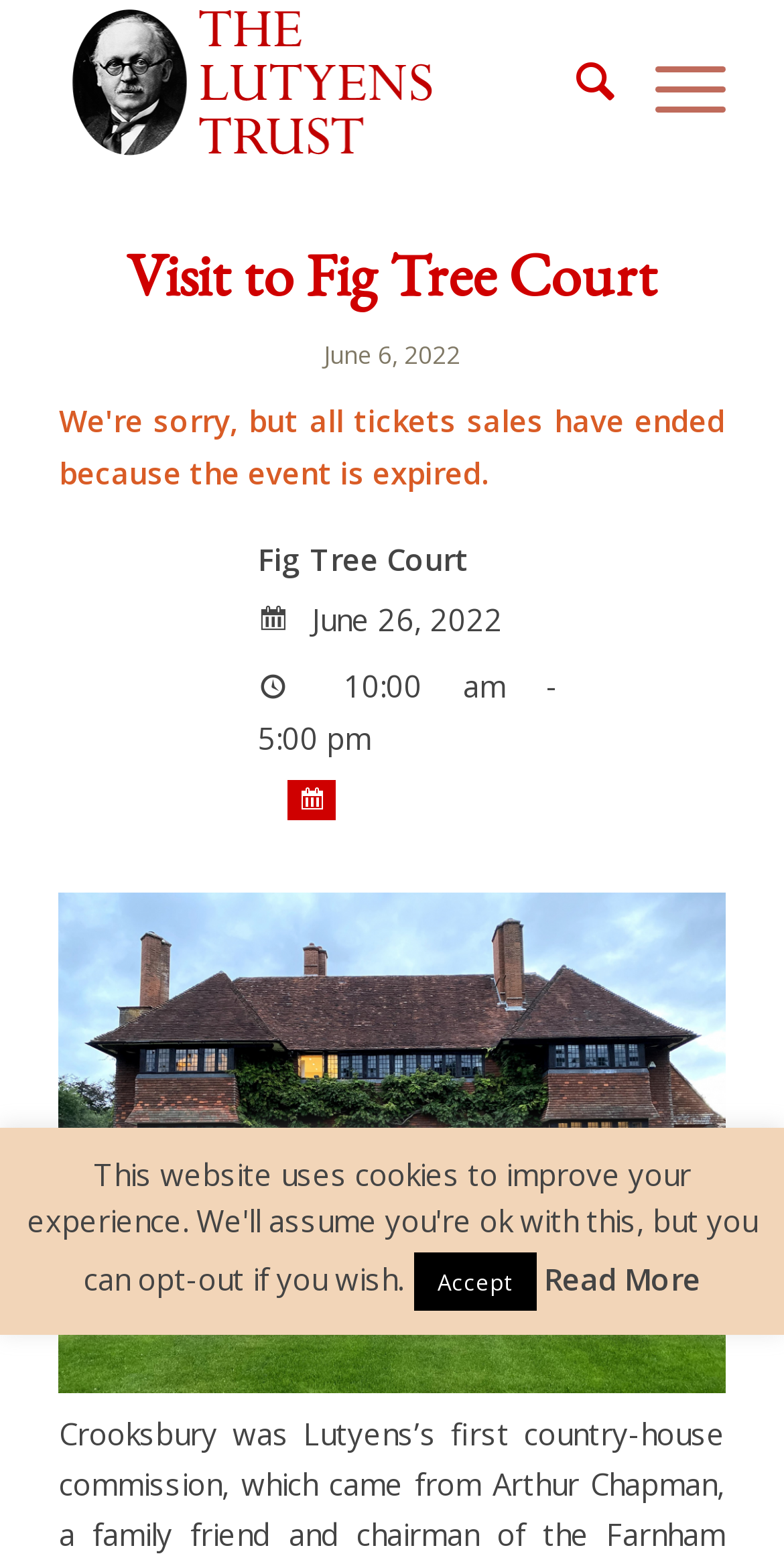What is the duration of the visit to Fig Tree Court?
Look at the image and respond to the question as thoroughly as possible.

I found the duration by looking at the static text element on the webpage, which is located below the time element. The static text element contains the text '10:00 am - 5:00 pm'.